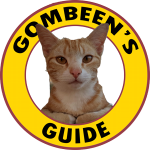Respond with a single word or phrase:
What is the name written at the top of the circle?

GOMBEEN'S